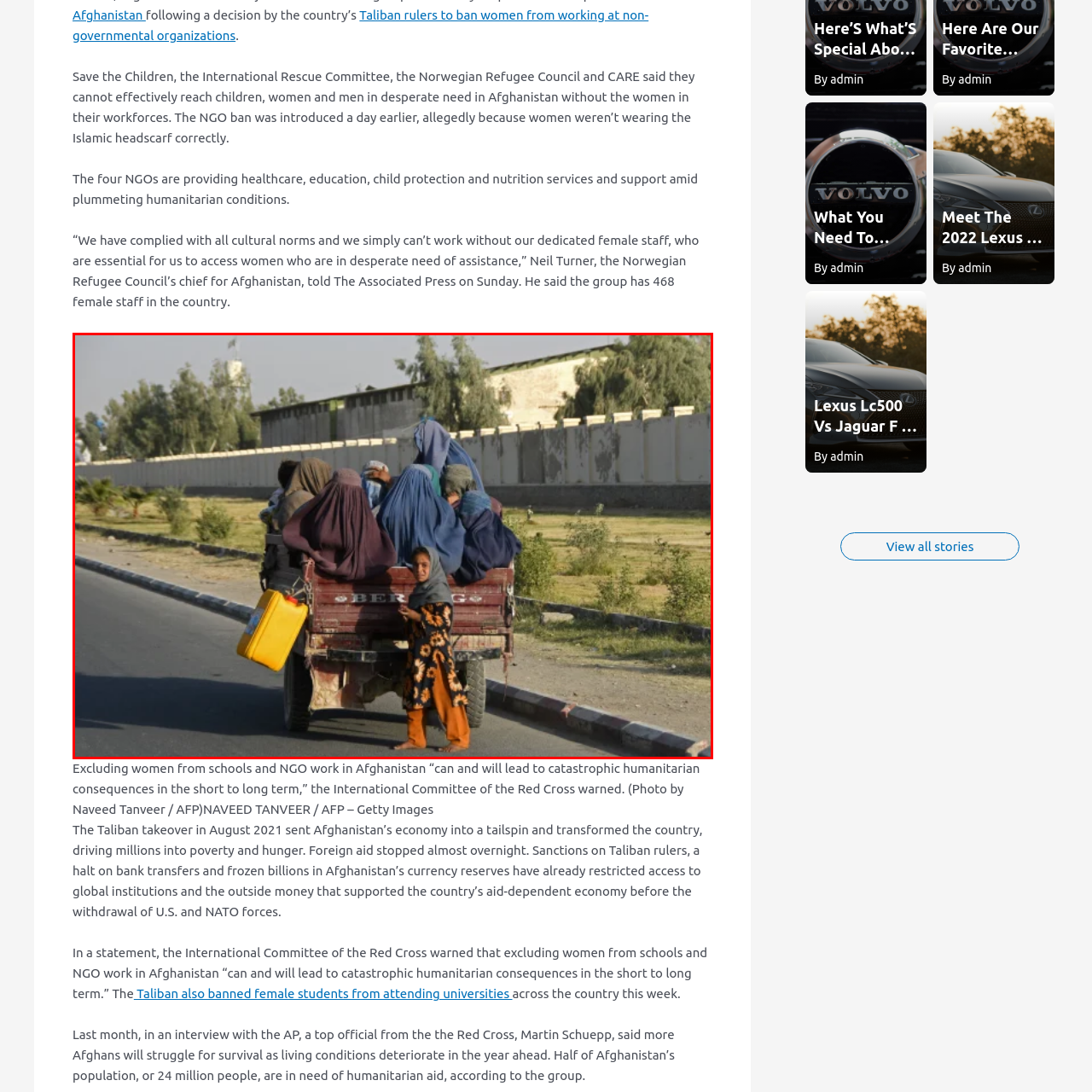What is the concern of humanitarian groups?
Look at the image surrounded by the red border and respond with a one-word or short-phrase answer based on your observation.

Hindering aid to those in need